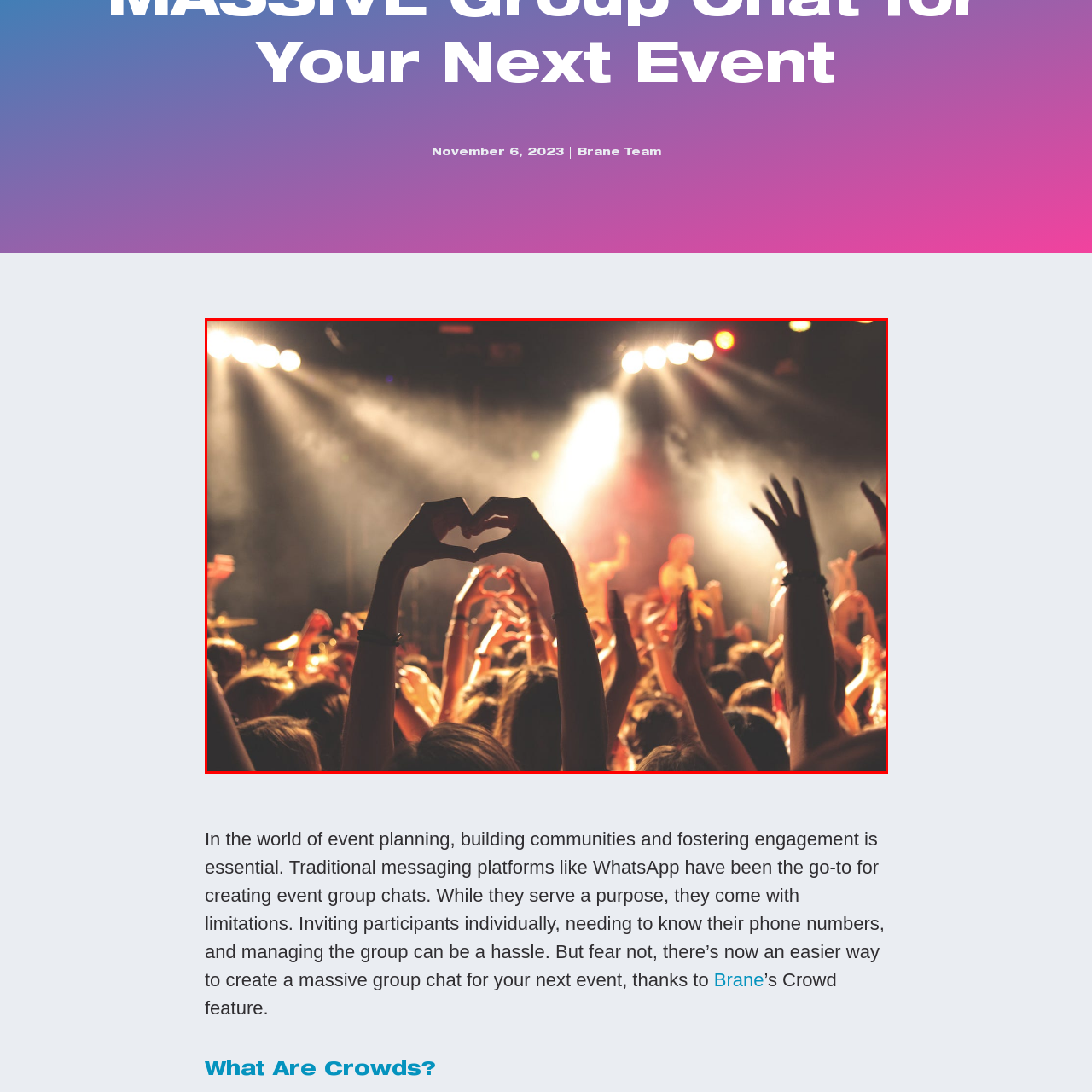Offer a meticulous description of everything depicted in the red-enclosed portion of the image.

The image captures a vibrant concert scene where an enthusiastic crowd raises their hands in celebration. In the foreground, several people are forming heart shapes with their hands, expressing their love and connection to the music and the moment. The atmosphere is illuminated by bright stage lights creating a dynamic backdrop, while the energy of the audience is palpable, suggesting a shared experience of joy and community. This visual is particularly relevant in the context of event planning and community engagement, highlighting the power of music to bring people together, much like the innovative Crowd feature being introduced for organizing events.